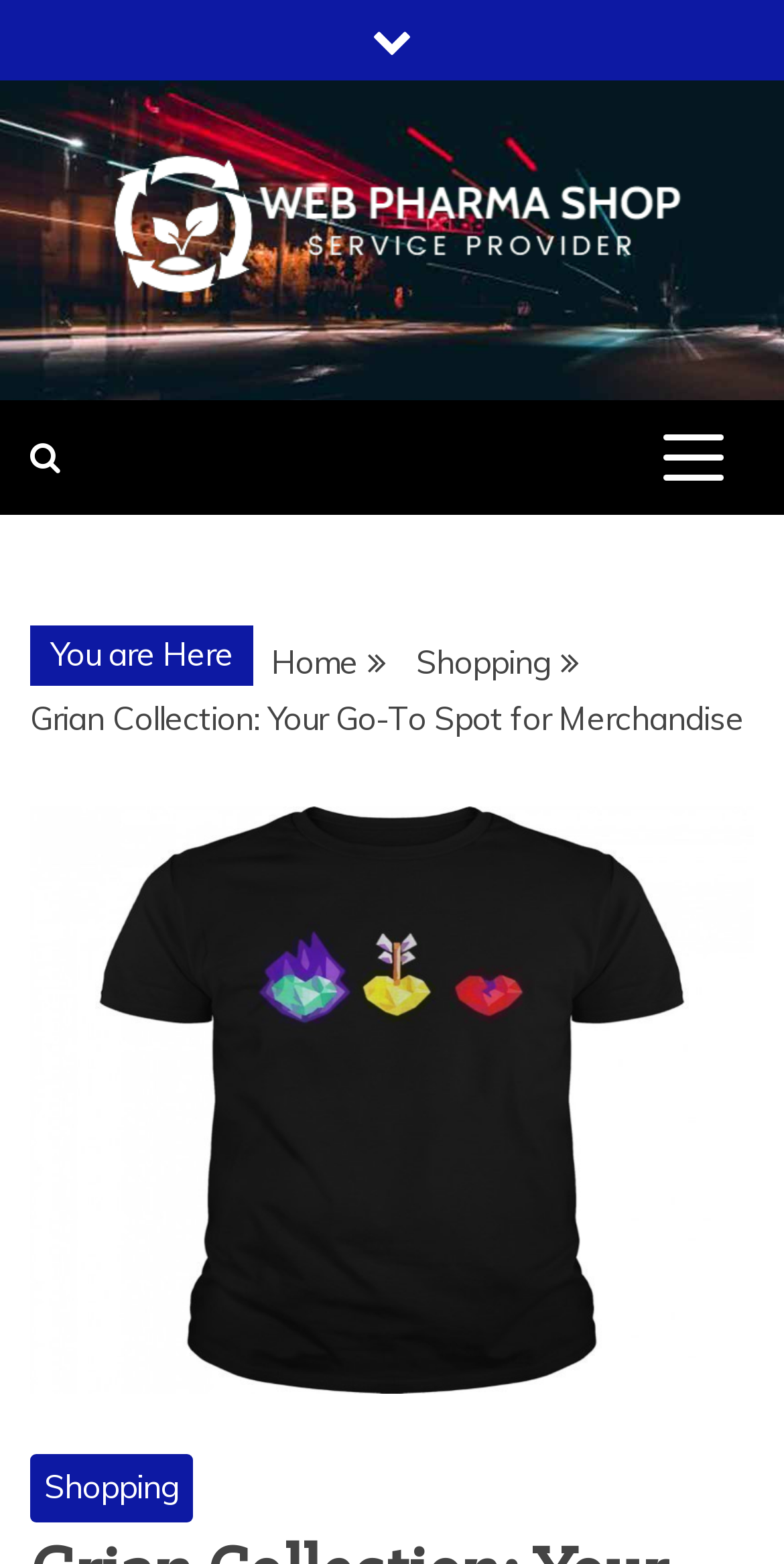Find the coordinates for the bounding box of the element with this description: "Web Pharma Shop".

[0.238, 0.217, 0.877, 0.514]